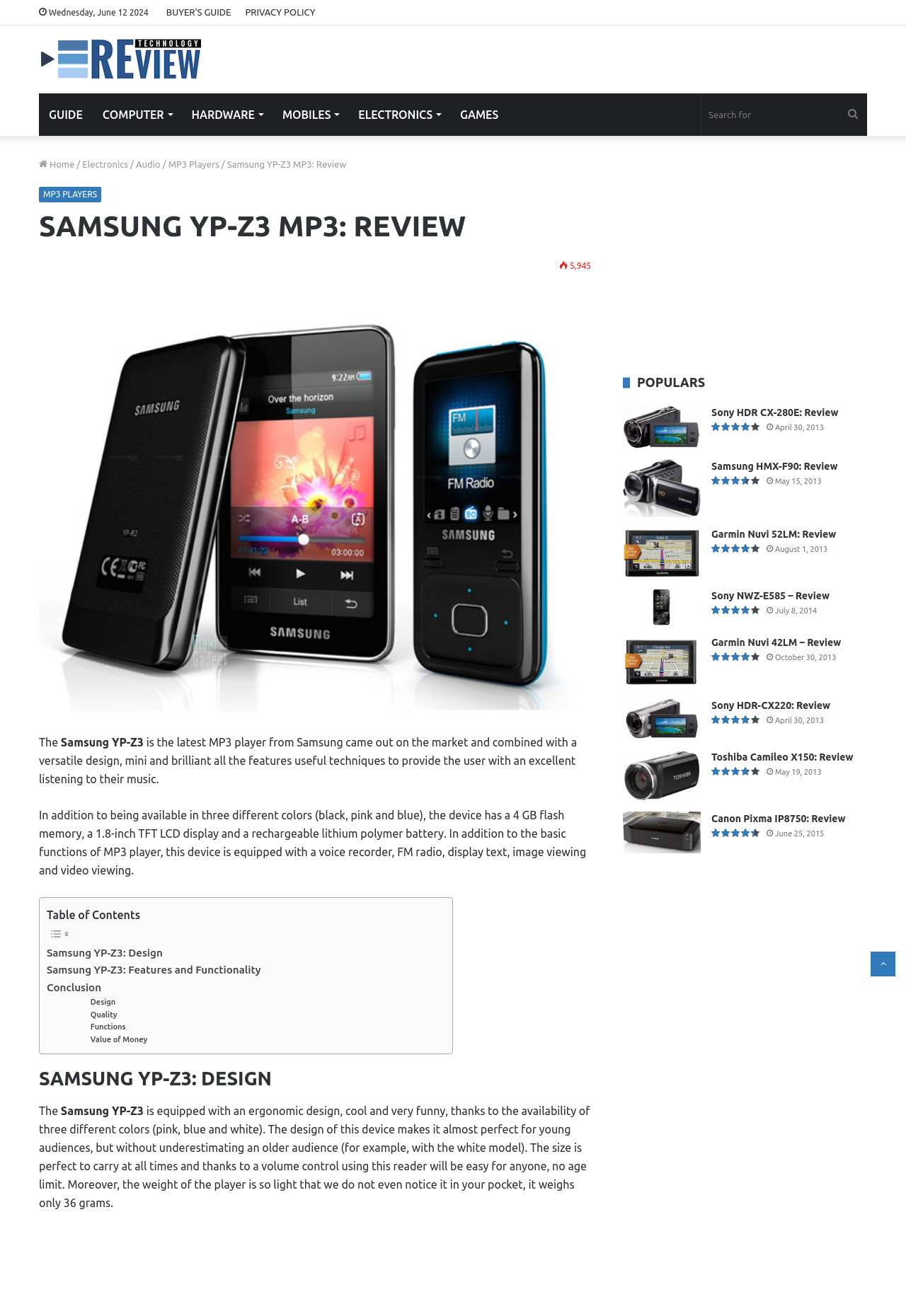Identify the bounding box coordinates of the region that should be clicked to execute the following instruction: "Click the Linkedin icon".

None